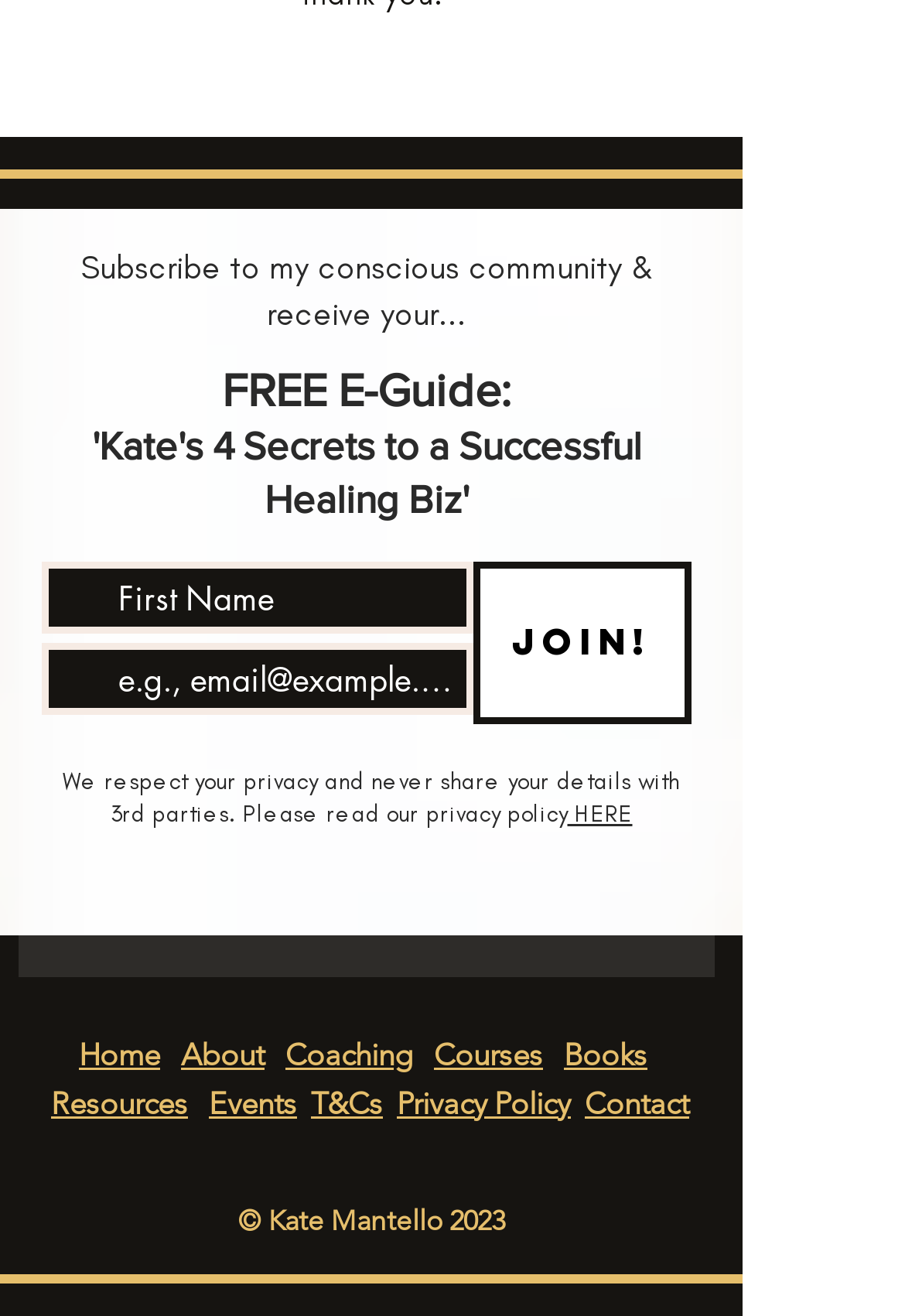Identify the bounding box coordinates for the UI element described by the following text: "aria-label="e.g., email@example.com" name="email" placeholder="e.g., email@example.com"". Provide the coordinates as four float numbers between 0 and 1, in the format [left, top, right, bottom].

[0.046, 0.488, 0.523, 0.544]